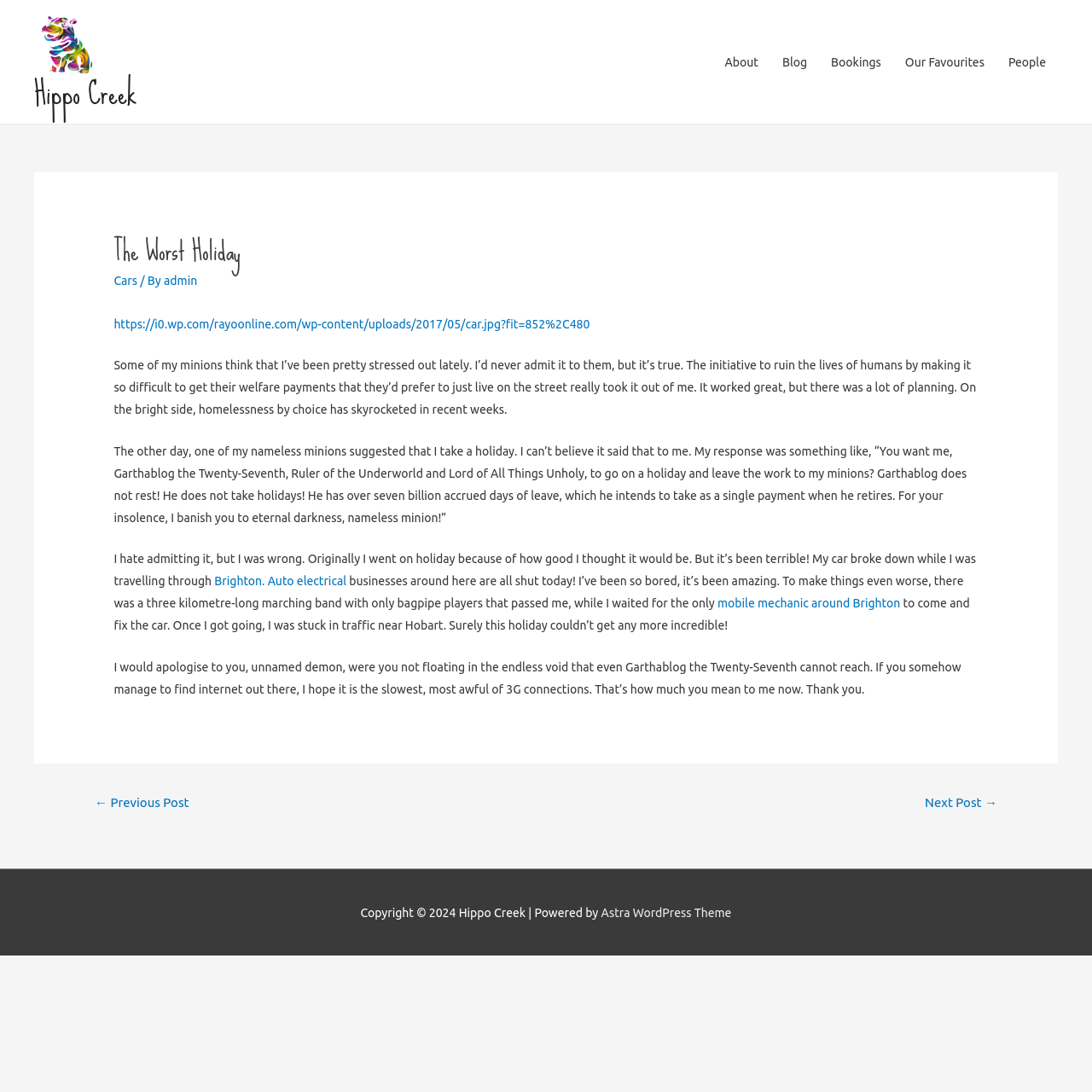Highlight the bounding box coordinates of the element that should be clicked to carry out the following instruction: "Visit the 'Blog' page". The coordinates must be given as four float numbers ranging from 0 to 1, i.e., [left, top, right, bottom].

[0.705, 0.035, 0.75, 0.079]